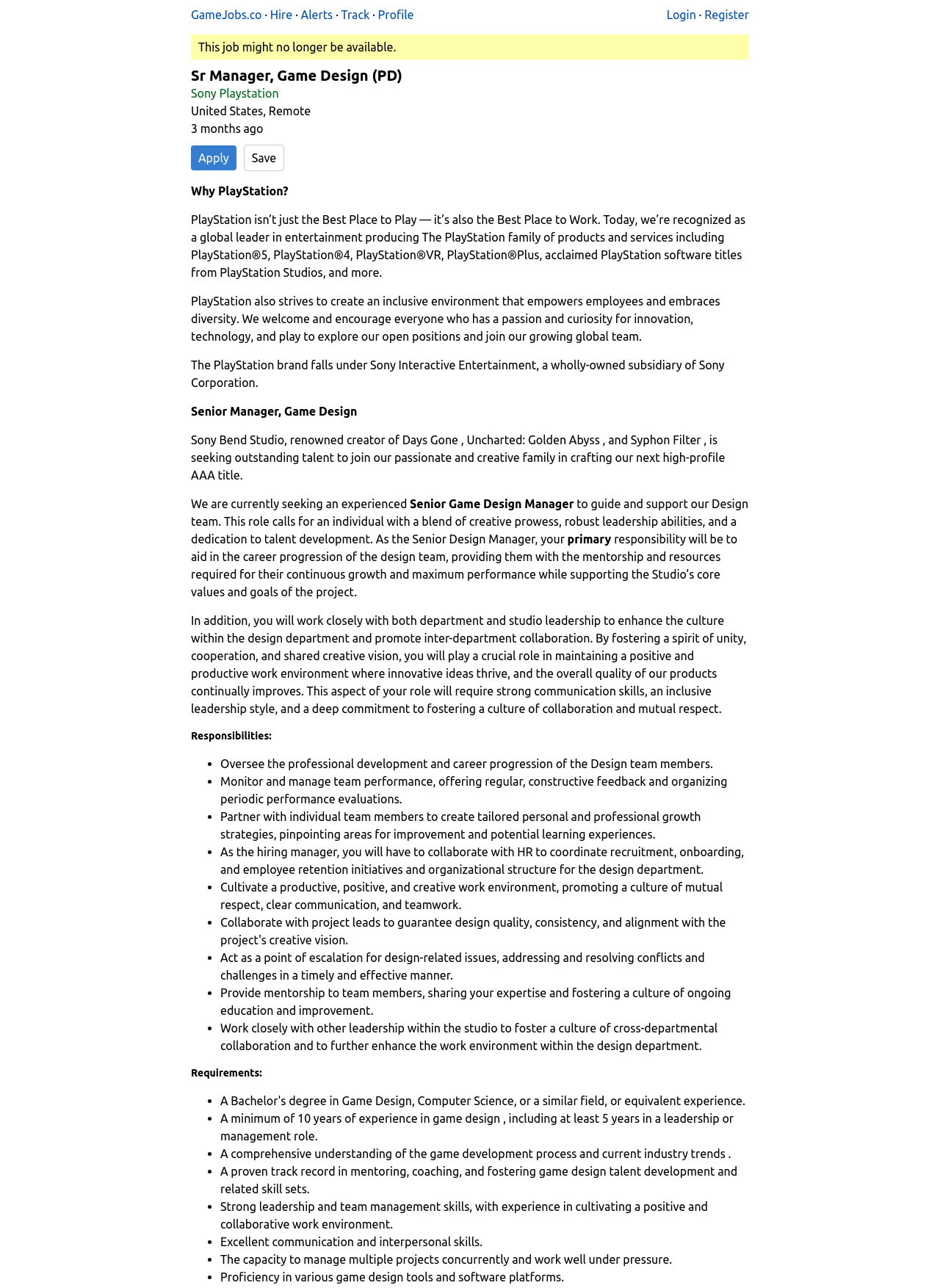Please extract the webpage's main title and generate its text content.

Sr Manager, Game Design (PD)